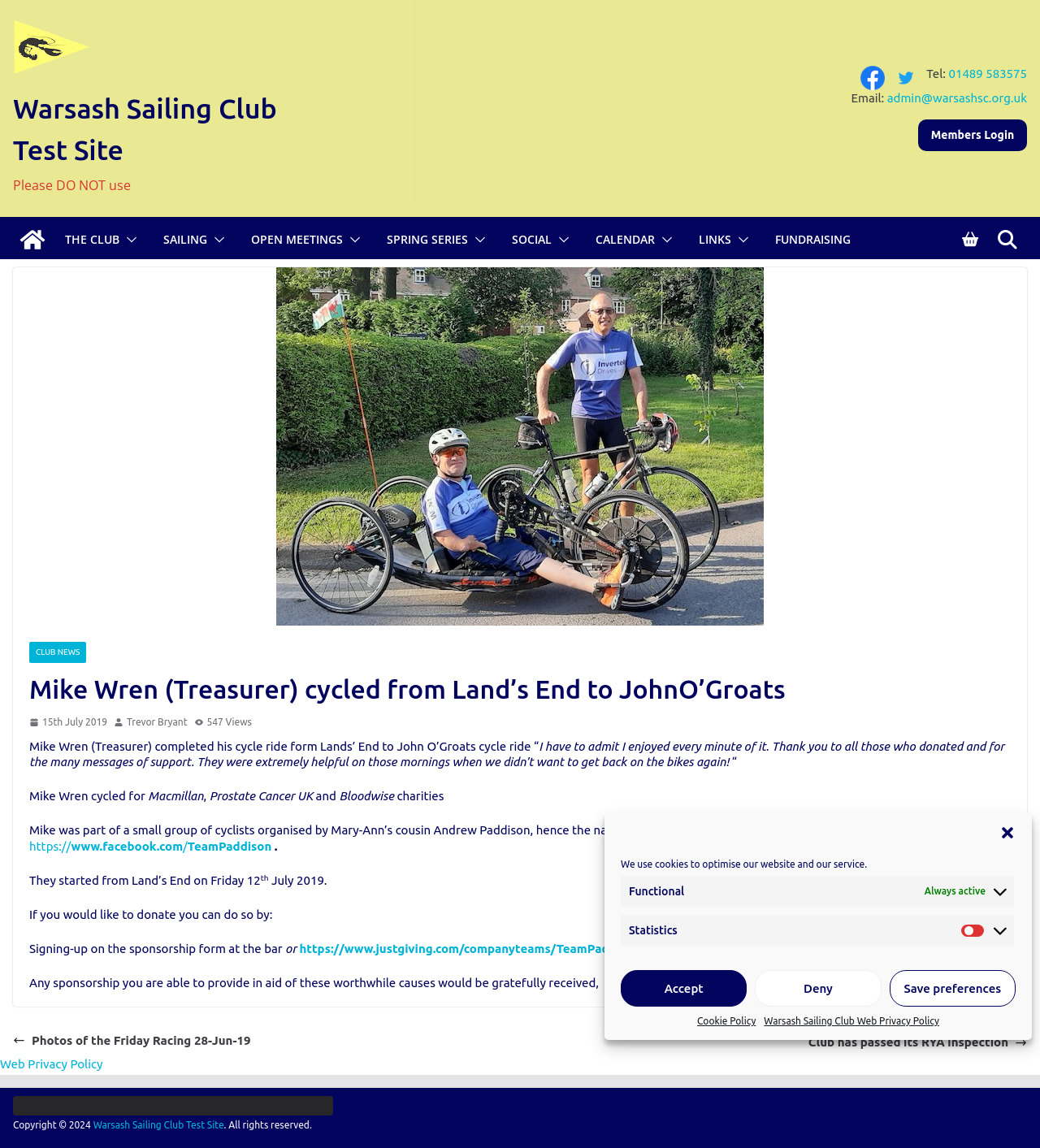Reply to the question with a single word or phrase:
What is the purpose of the 'Save preferences' button?

To save cookie preferences